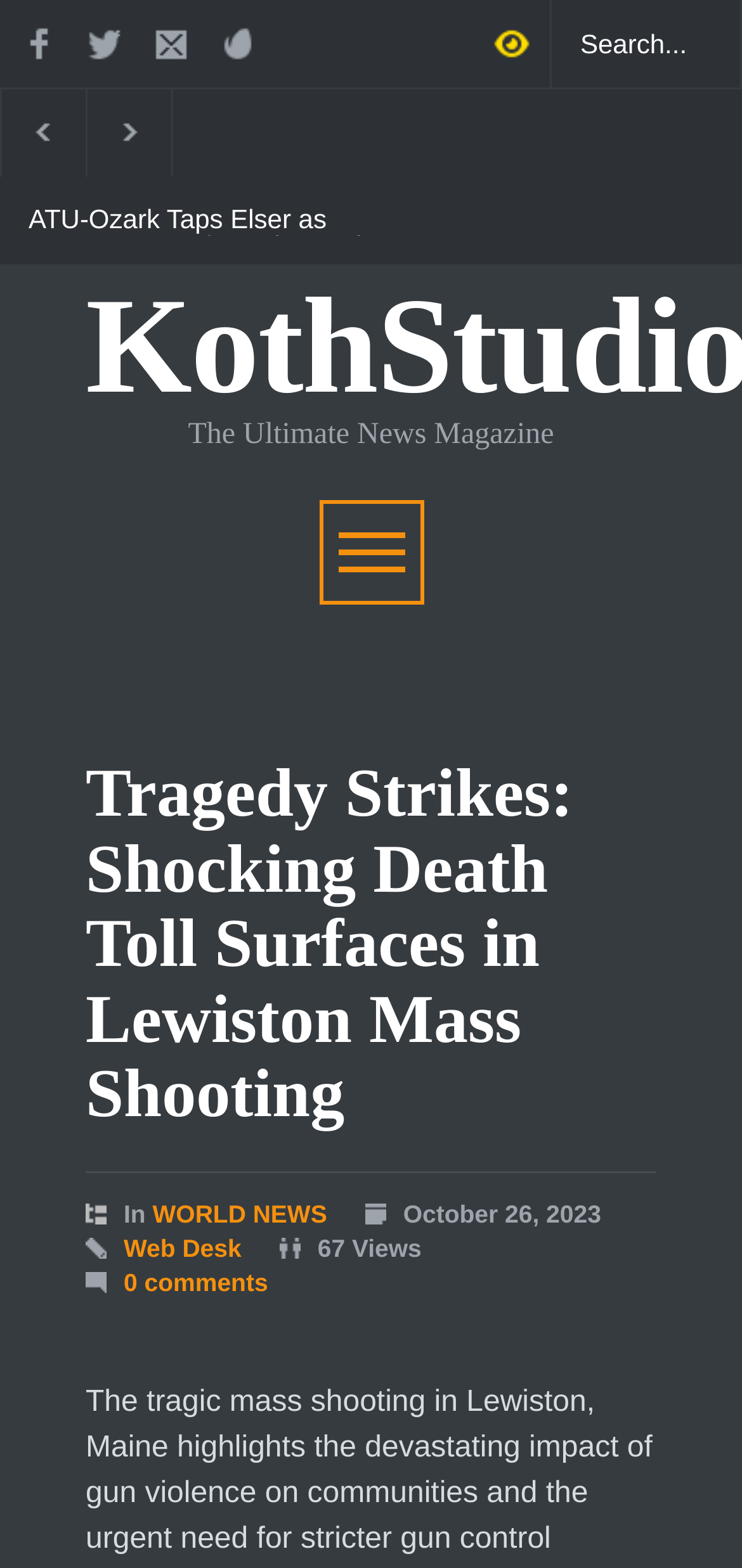Locate the bounding box of the user interface element based on this description: "input value="Search..." name="s" placeholder="Search..." value="Search..."".

[0.744, 0.0, 1.0, 0.056]